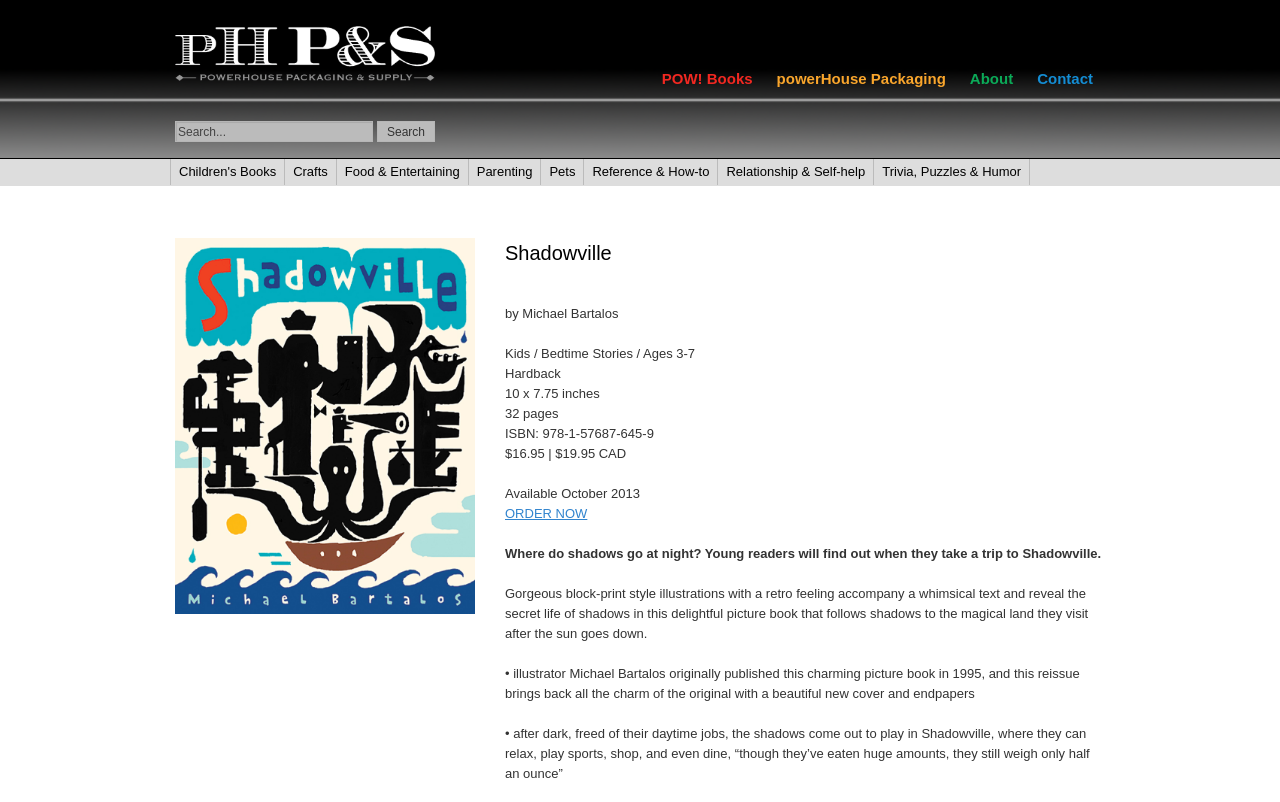What is the price of the book?
By examining the image, provide a one-word or phrase answer.

$16.95 | $19.95 CAD